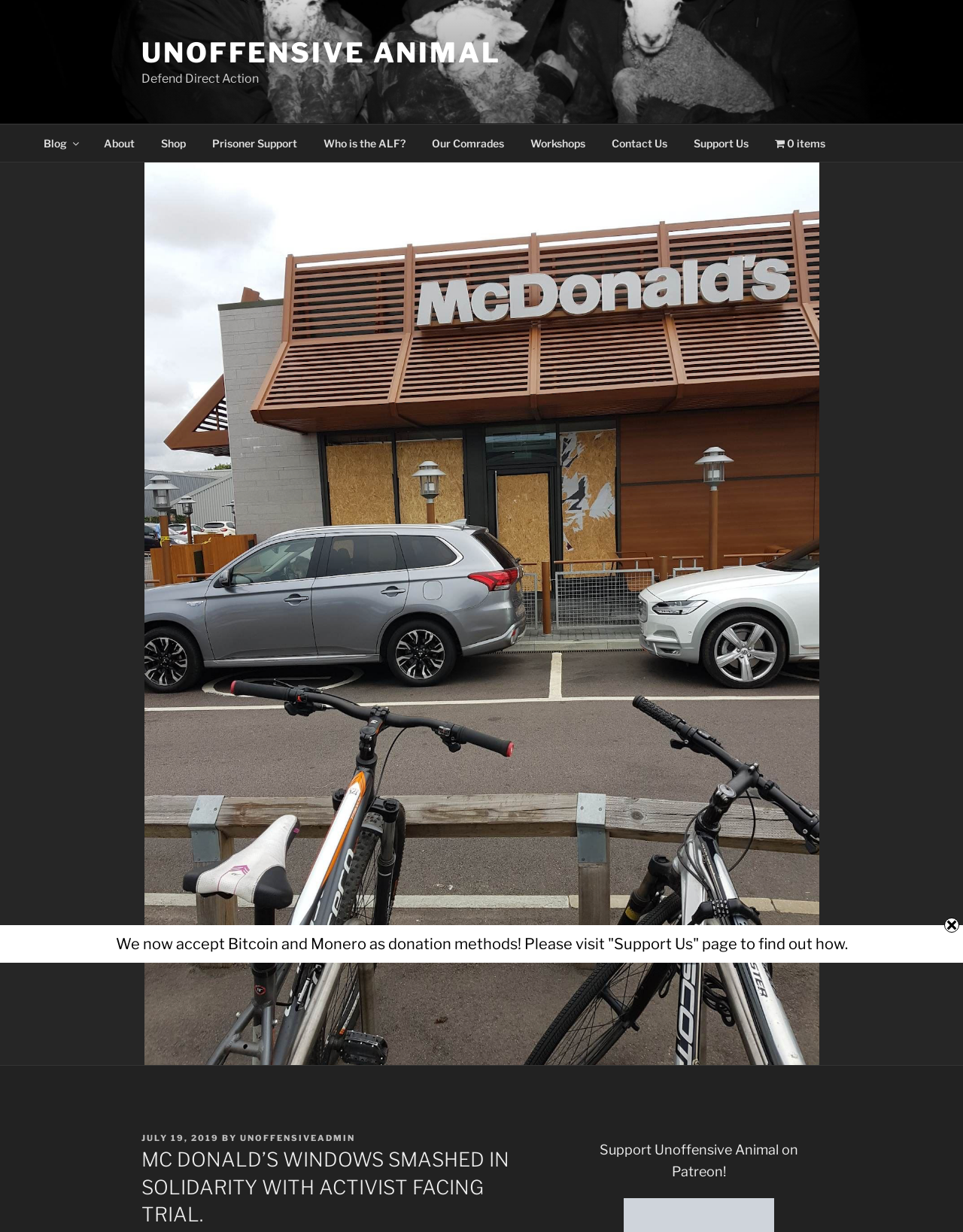Using the given description, provide the bounding box coordinates formatted as (top-left x, top-left y, bottom-right x, bottom-right y), with all values being floating point numbers between 0 and 1. Description: Our Comrades

[0.434, 0.101, 0.537, 0.131]